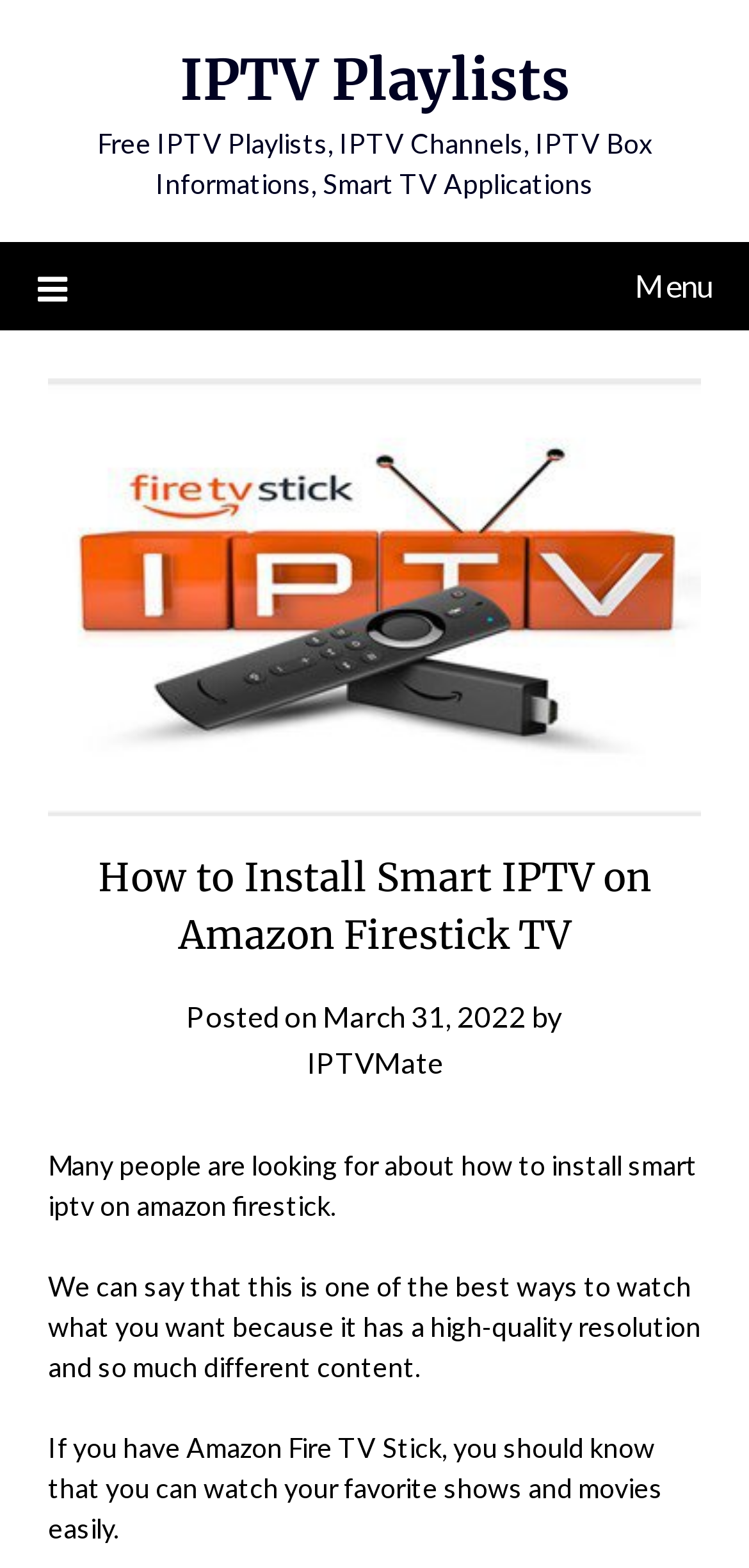From the element description: "March 31, 2022March 31, 2022", extract the bounding box coordinates of the UI element. The coordinates should be expressed as four float numbers between 0 and 1, in the order [left, top, right, bottom].

[0.431, 0.637, 0.703, 0.659]